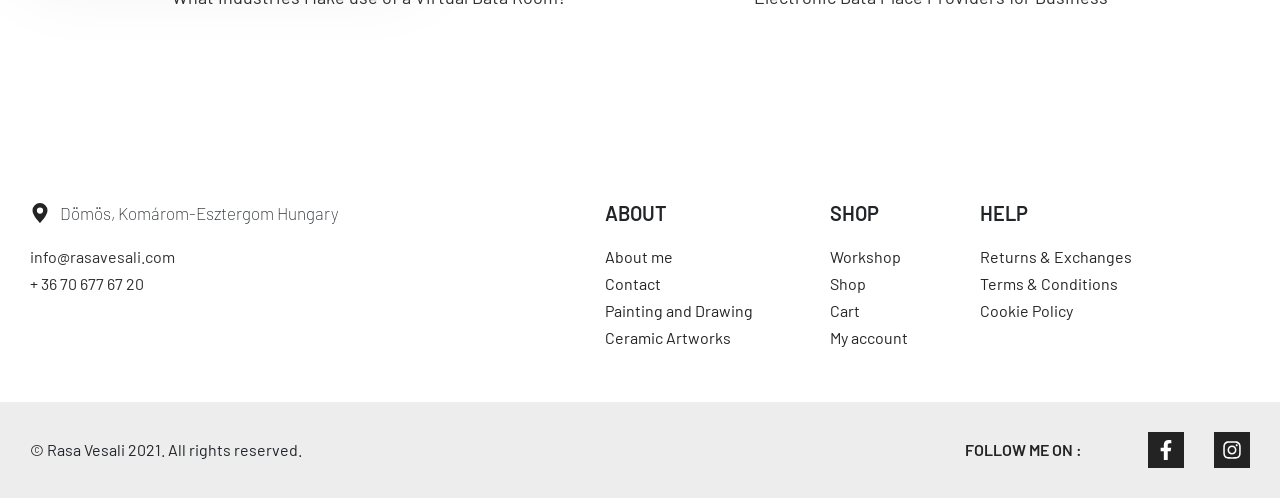Could you specify the bounding box coordinates for the clickable section to complete the following instruction: "Check returns and exchanges policy"?

[0.766, 0.488, 0.884, 0.542]